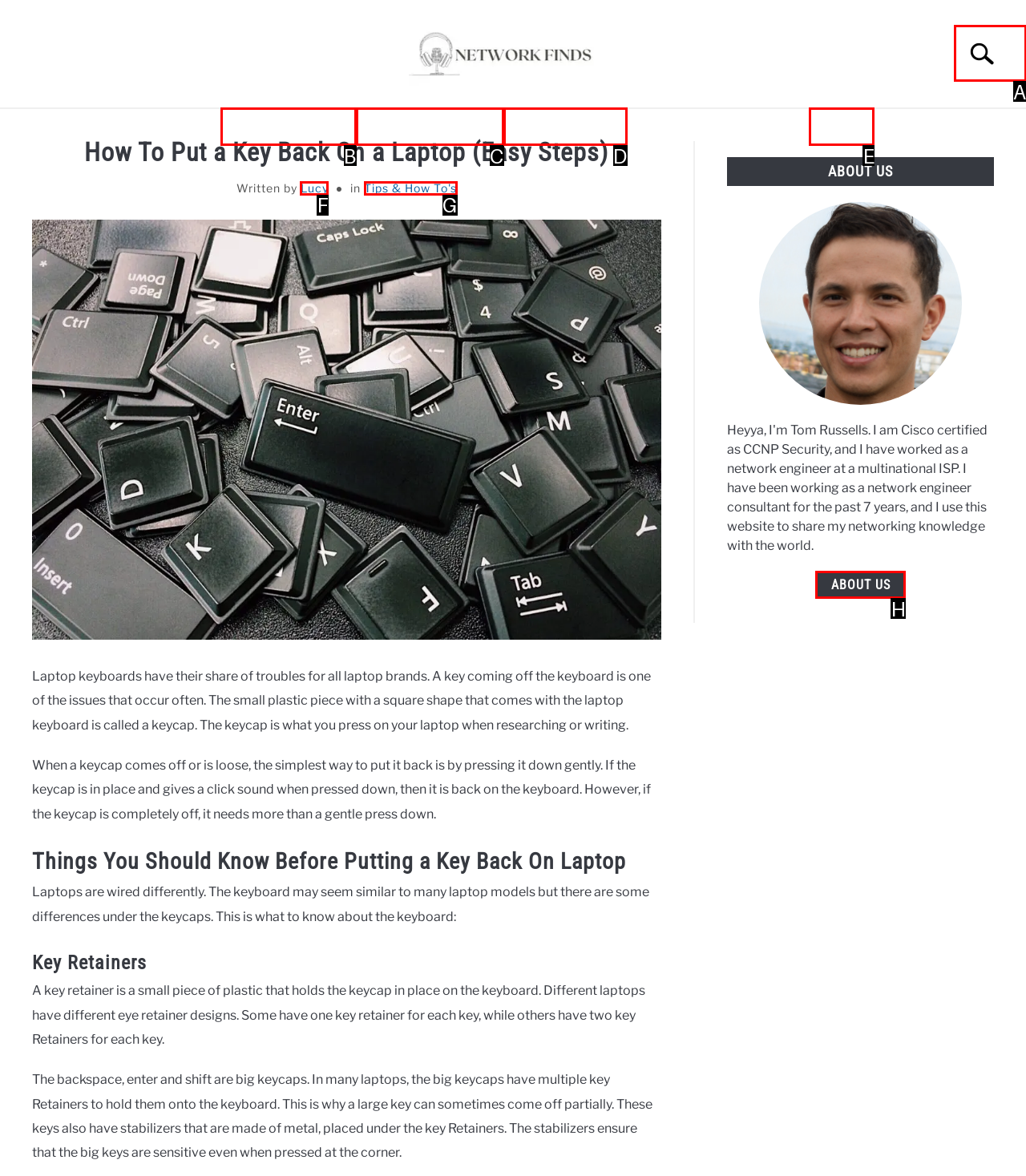Select the proper HTML element to perform the given task: View the thread Answer with the corresponding letter from the provided choices.

None